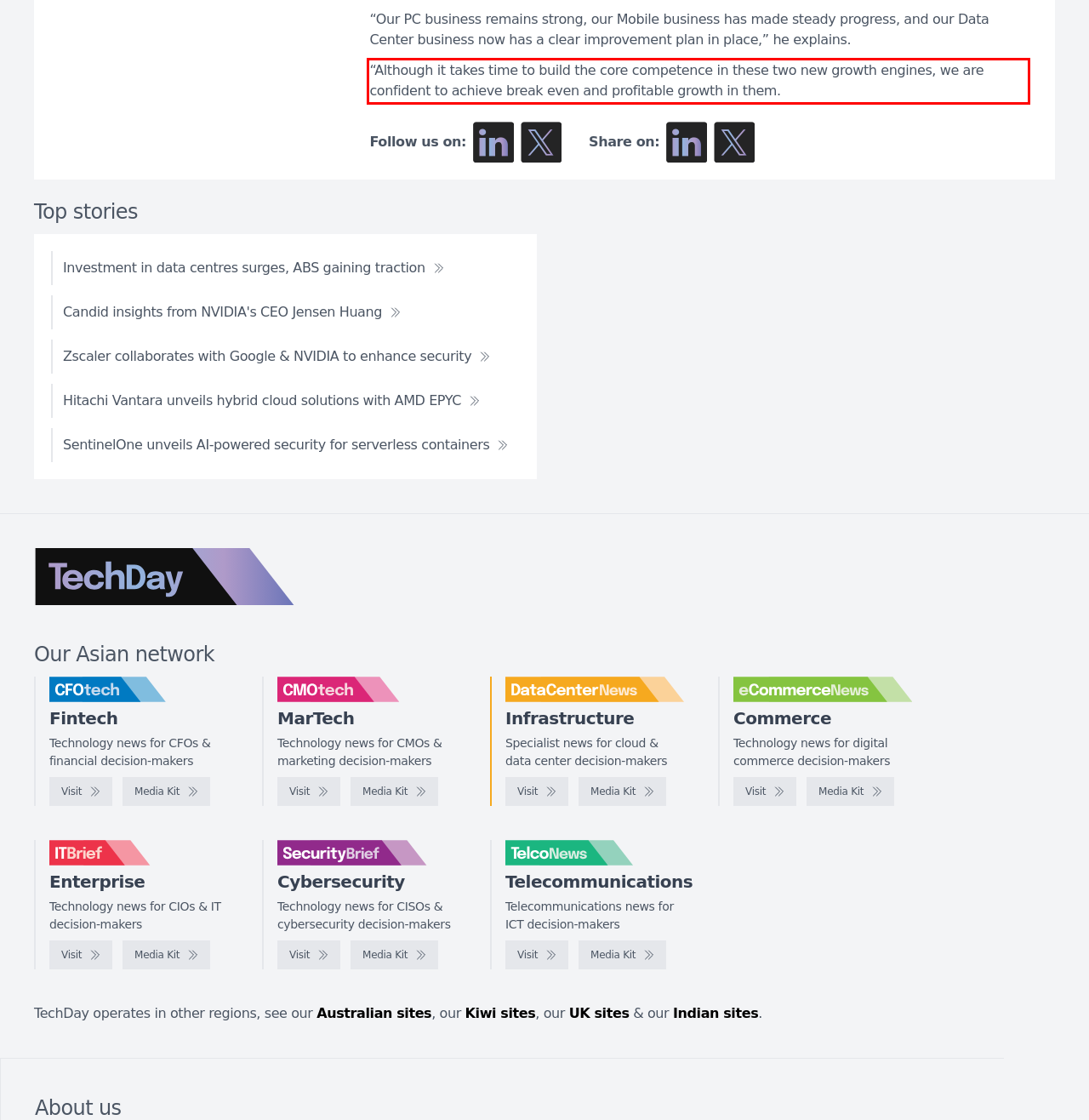Please take the screenshot of the webpage, find the red bounding box, and generate the text content that is within this red bounding box.

“Although it takes time to build the core competence in these two new growth engines, we are confident to achieve break even and profitable growth in them.